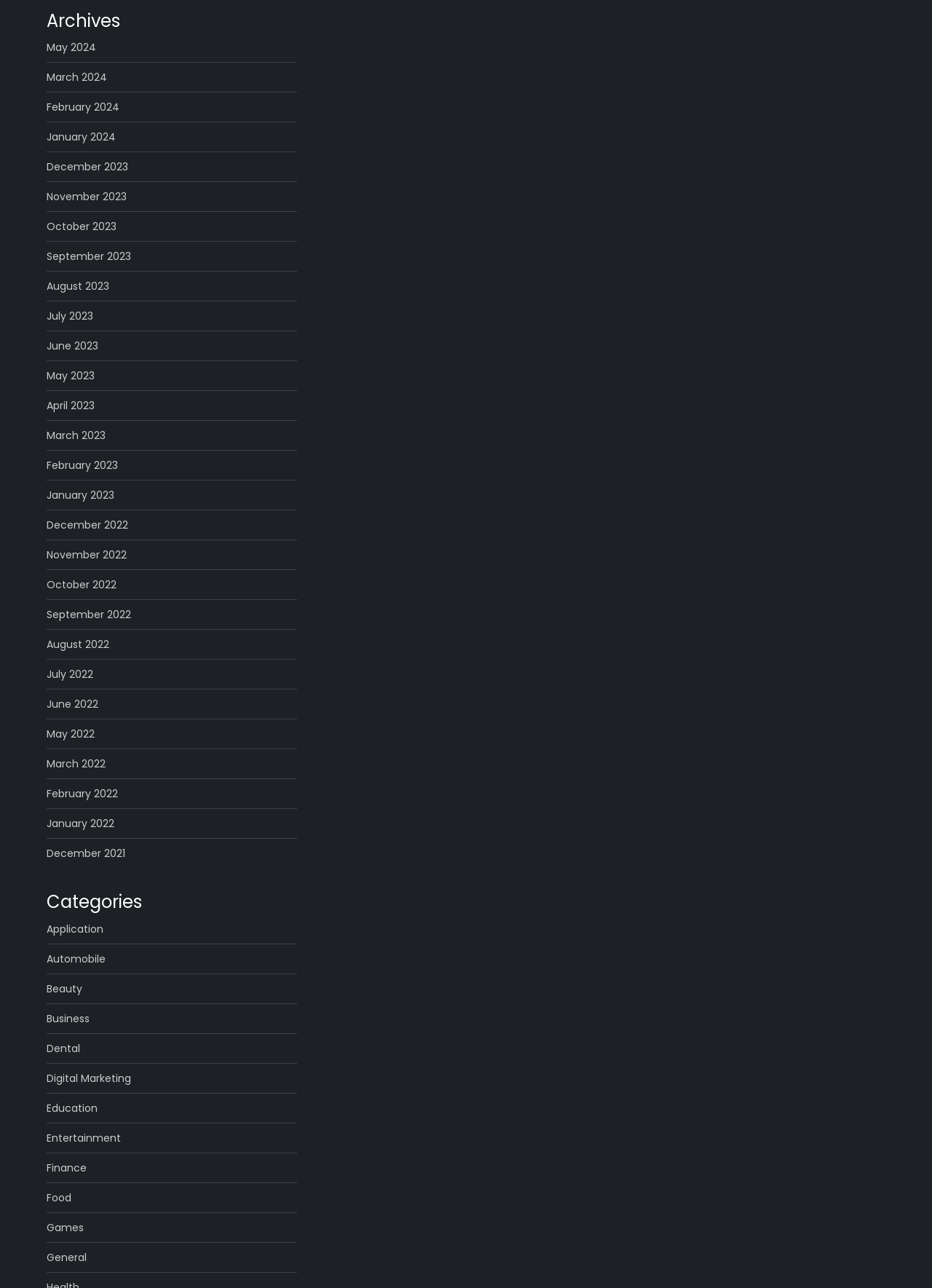Using the information in the image, could you please answer the following question in detail:
What is the title of the second section?

The second section of the webpage has a heading element with the text 'Categories', which indicates that this section is related to categorizing content.